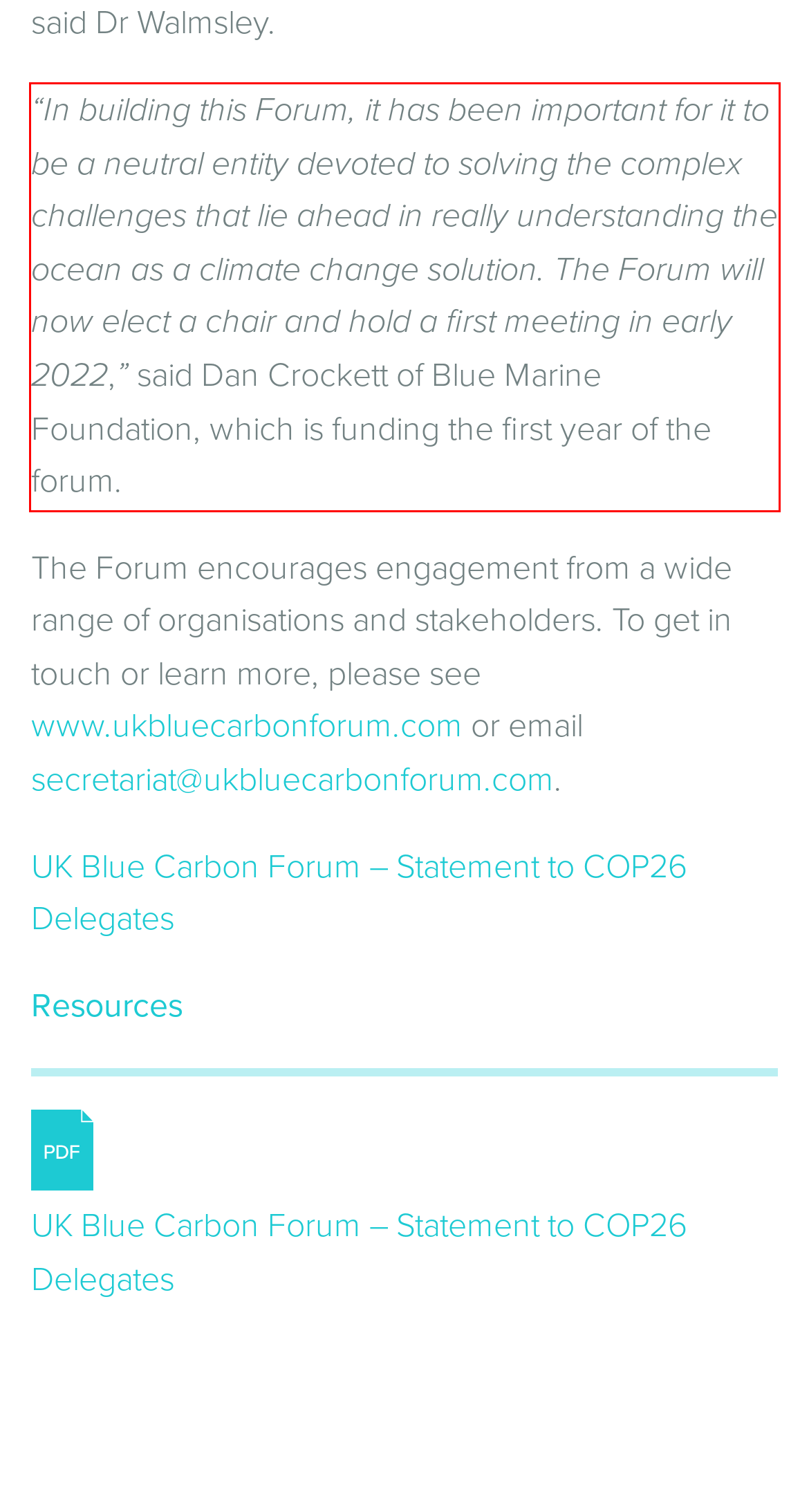You are given a screenshot of a webpage with a UI element highlighted by a red bounding box. Please perform OCR on the text content within this red bounding box.

“In building this Forum, it has been important for it to be a neutral entity devoted to solving the complex challenges that lie ahead in really understanding the ocean as a climate change solution. The Forum will now elect a chair and hold a first meeting in early 2022,” said Dan Crockett of Blue Marine Foundation, which is funding the first year of the forum.